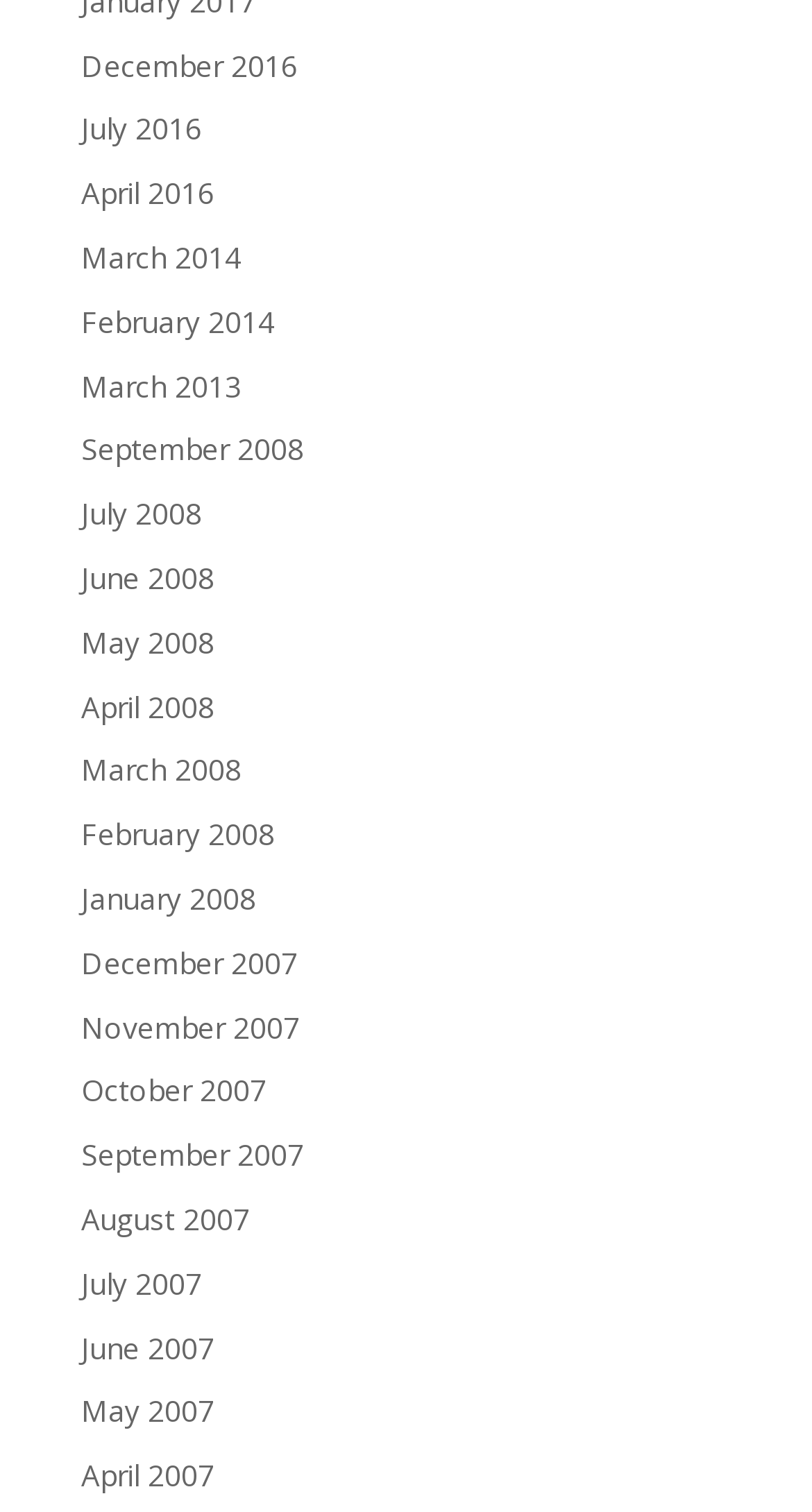How many links are from the year 2007?
Look at the screenshot and give a one-word or phrase answer.

12